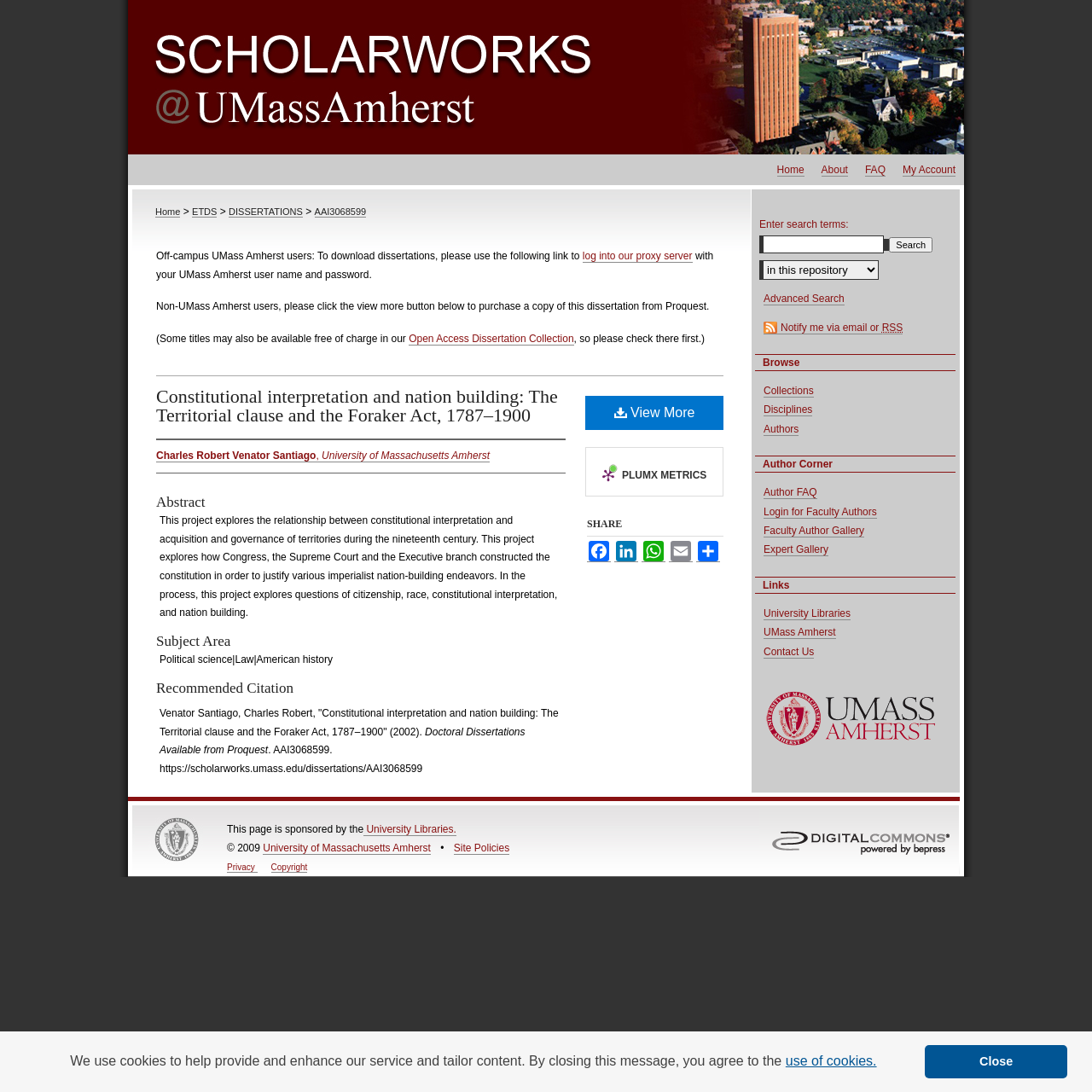What is the function of the 'View More' button?
Give a single word or phrase answer based on the content of the image.

To purchase a copy of the dissertation